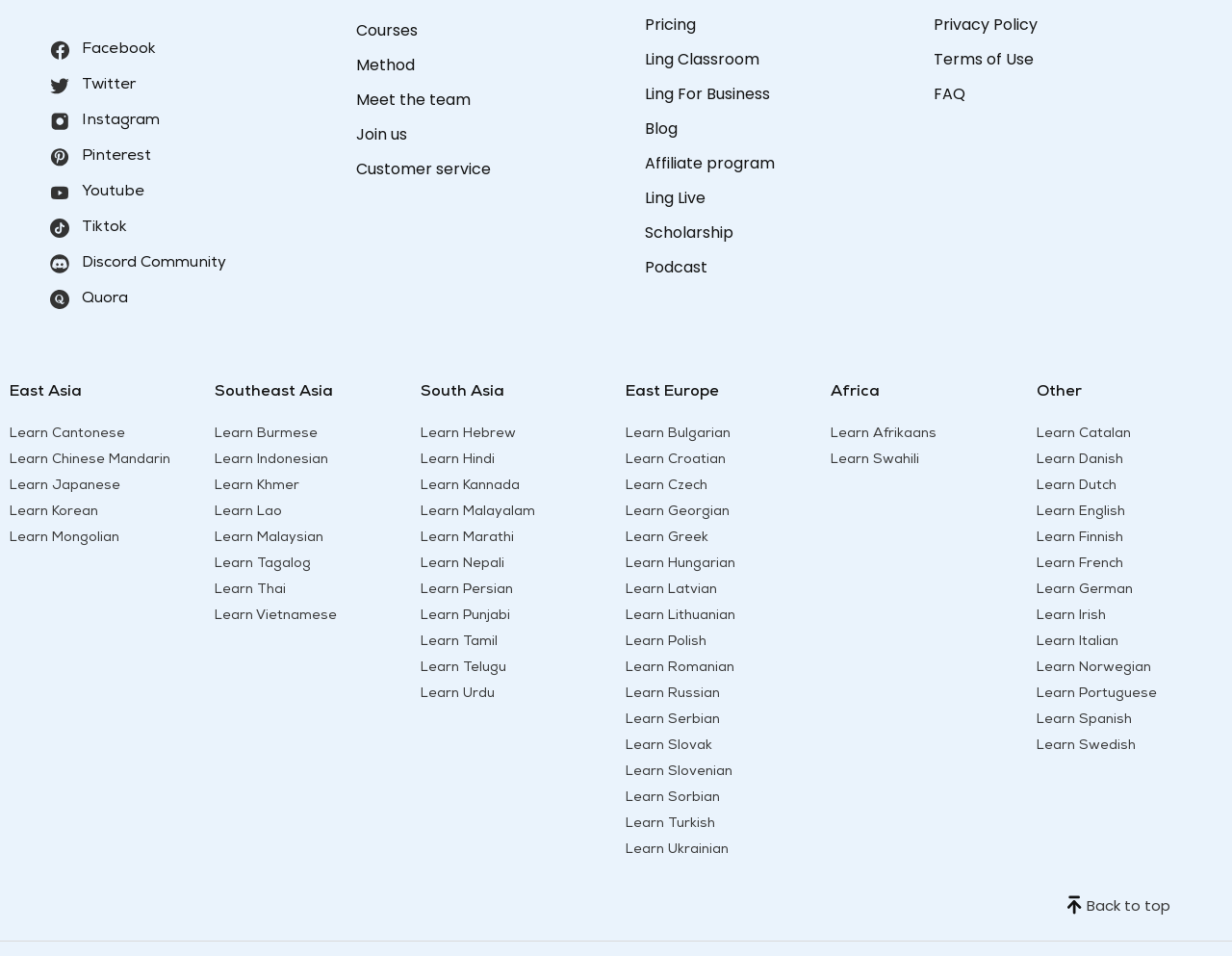What is the last language listed under East Europe?
Provide a detailed answer to the question using information from the image.

I looked at the section of the webpage labeled 'East Europe' and found that the last language listed is Ukrainian, which is linked to a page to learn Ukrainian.